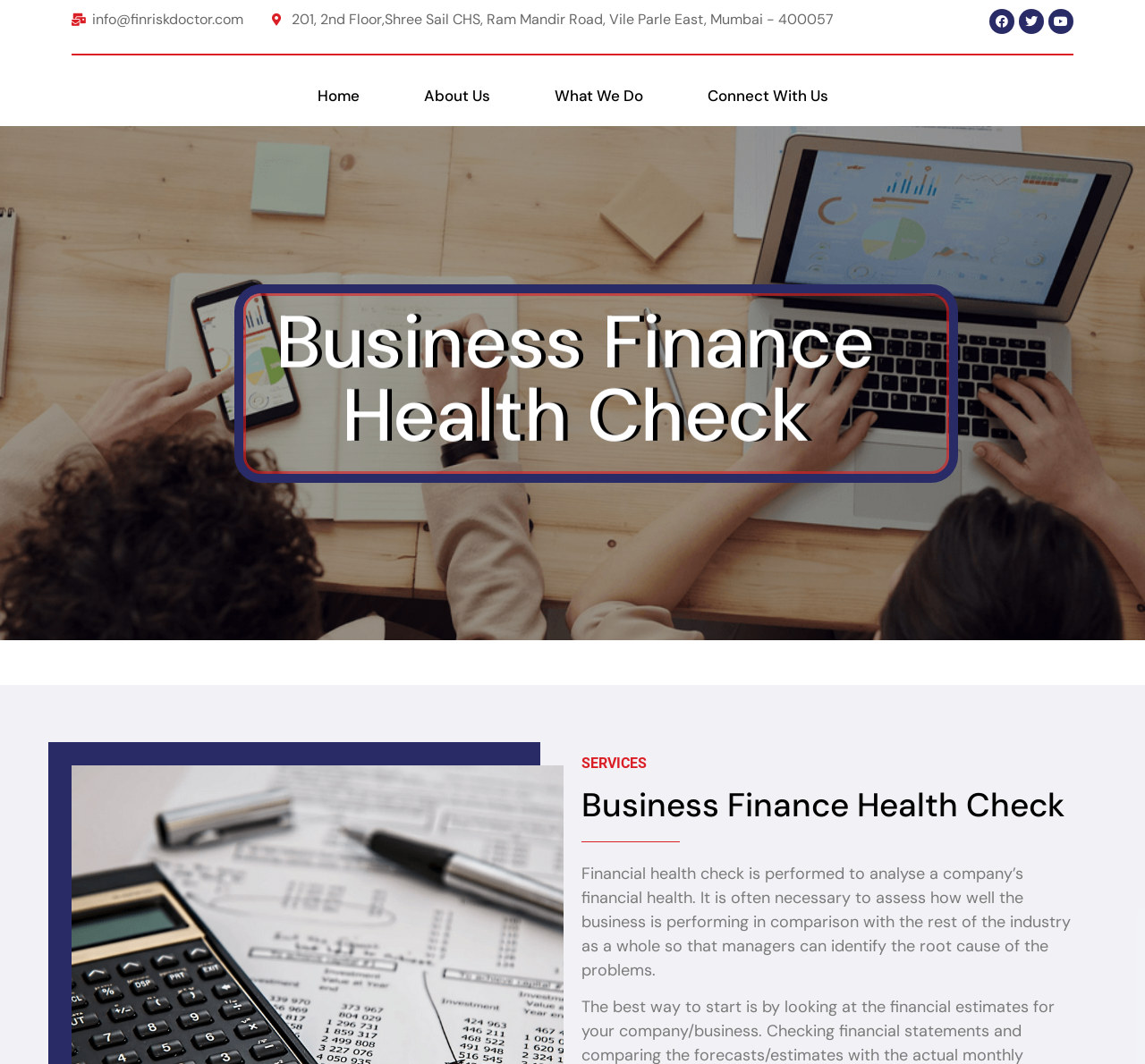What is the purpose of a financial health check?
From the screenshot, provide a brief answer in one word or phrase.

To analyse a company's financial health